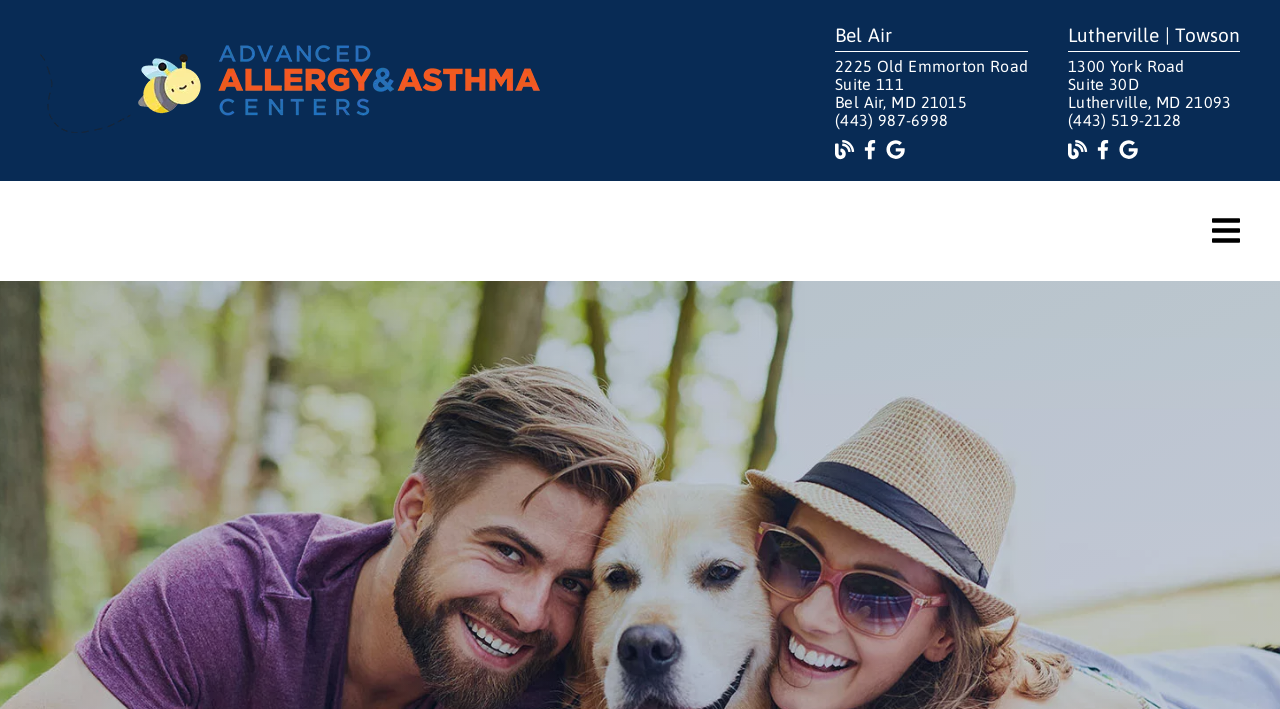Identify the bounding box coordinates of the area you need to click to perform the following instruction: "Visit the website of Granger Dentistry".

[0.031, 0.063, 0.422, 0.187]